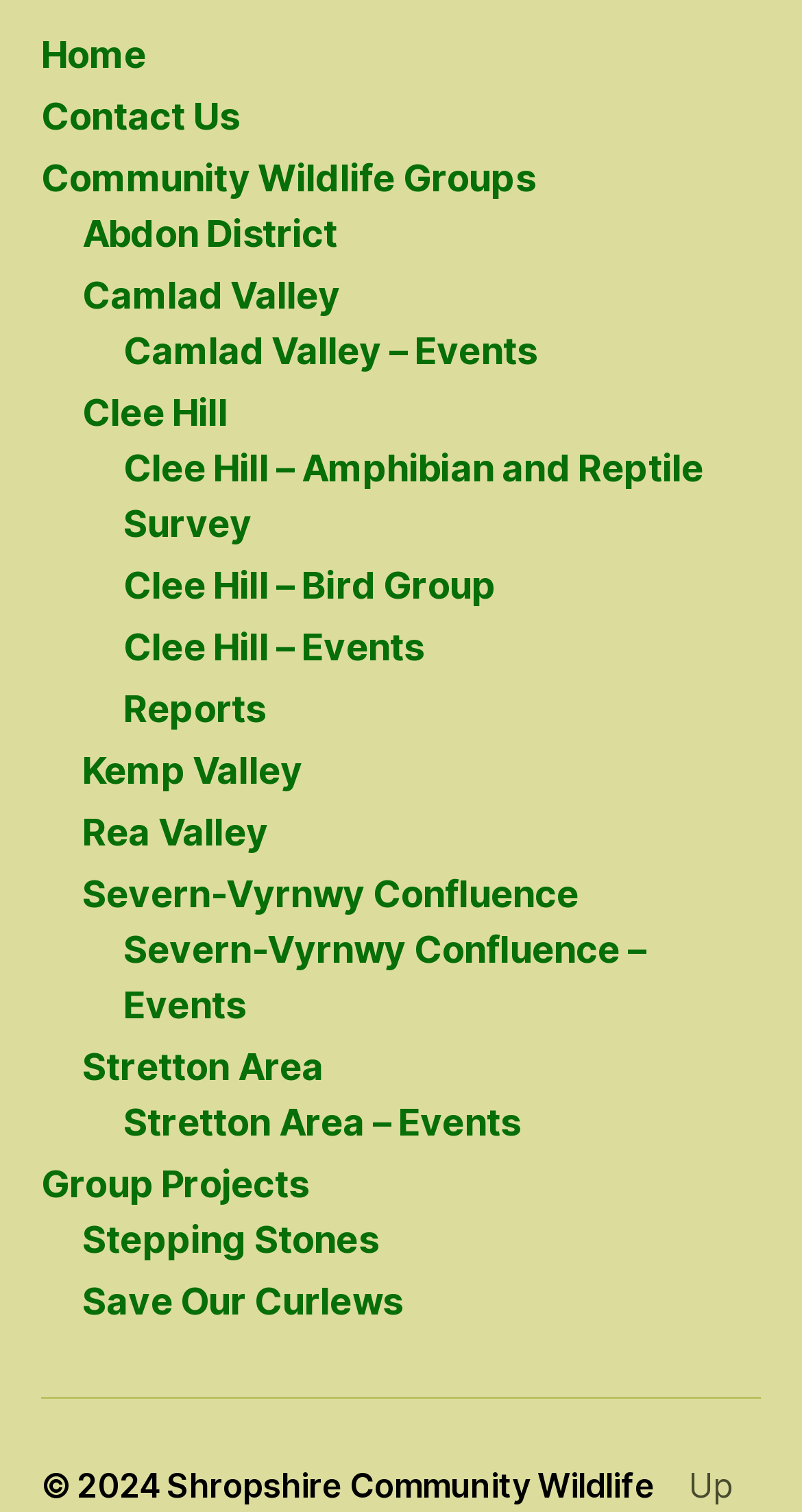Answer the question with a brief word or phrase:
What is the copyright year?

2024